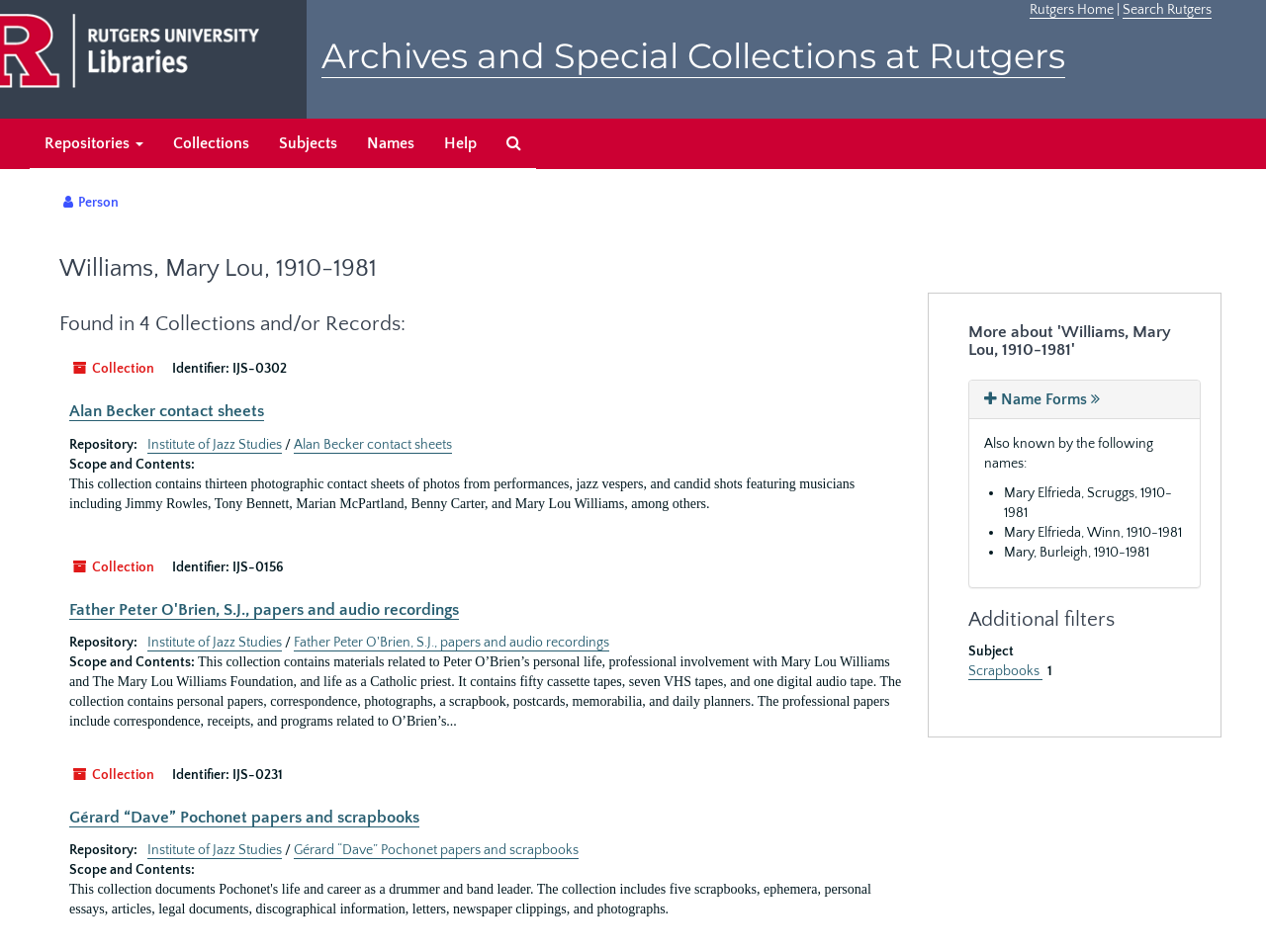Identify and provide the title of the webpage.

Williams, Mary Lou, 1910-1981